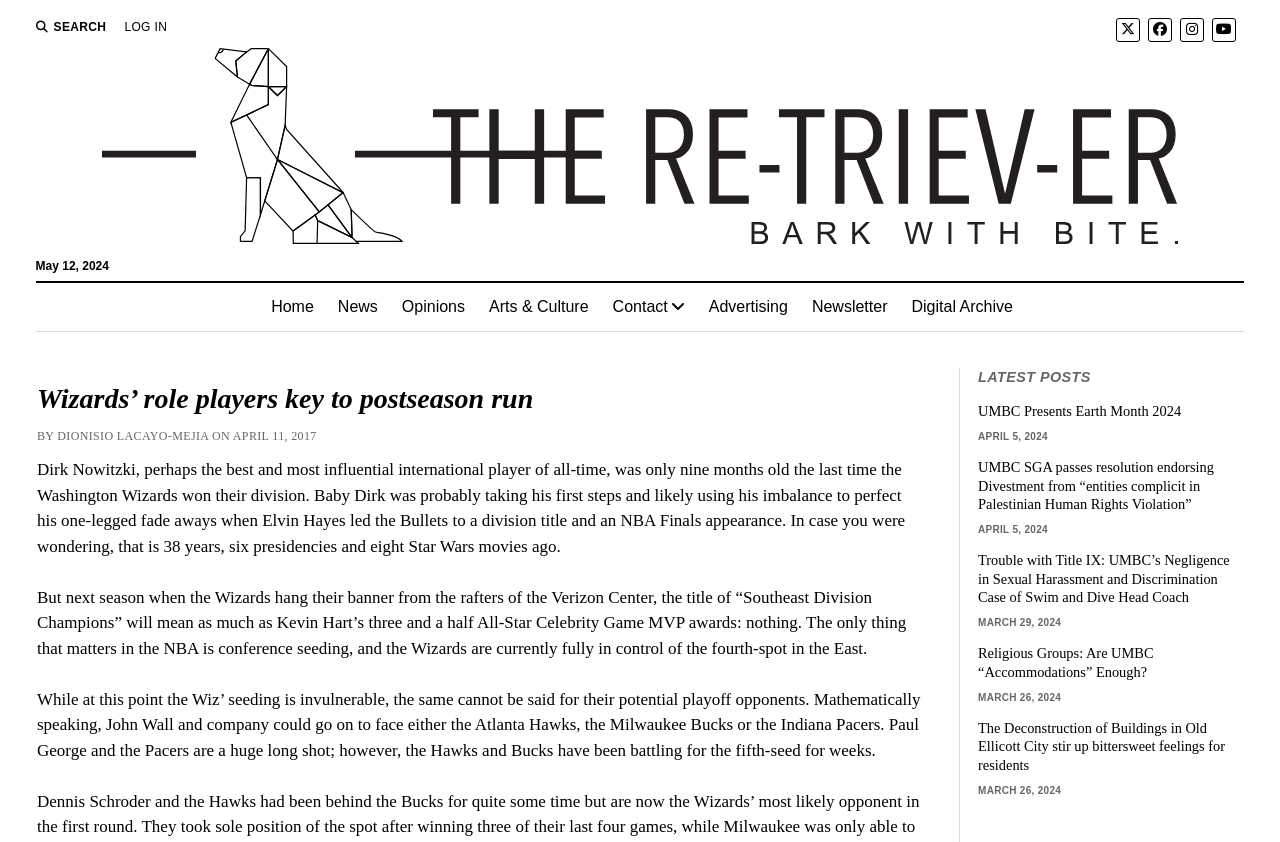What is the date of the article?
Provide a detailed answer to the question, using the image to inform your response.

I found the answer by looking at the StaticText element with the text 'BY DIONISIO LACAYO-MEJIA ON APRIL 11, 2017' which indicates the date of the article.